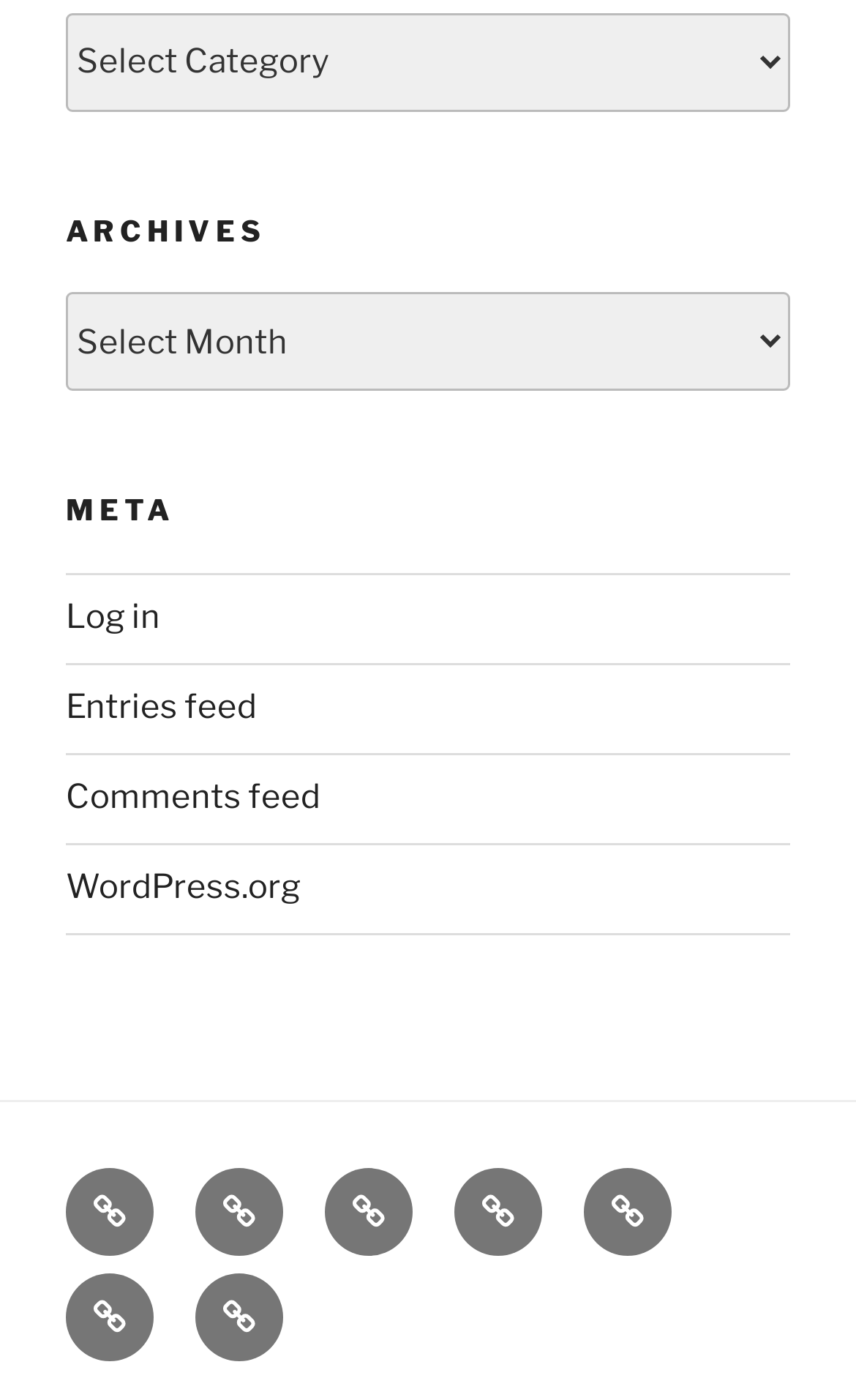Find the bounding box coordinates for the element that must be clicked to complete the instruction: "View archives". The coordinates should be four float numbers between 0 and 1, indicated as [left, top, right, bottom].

[0.077, 0.209, 0.923, 0.28]